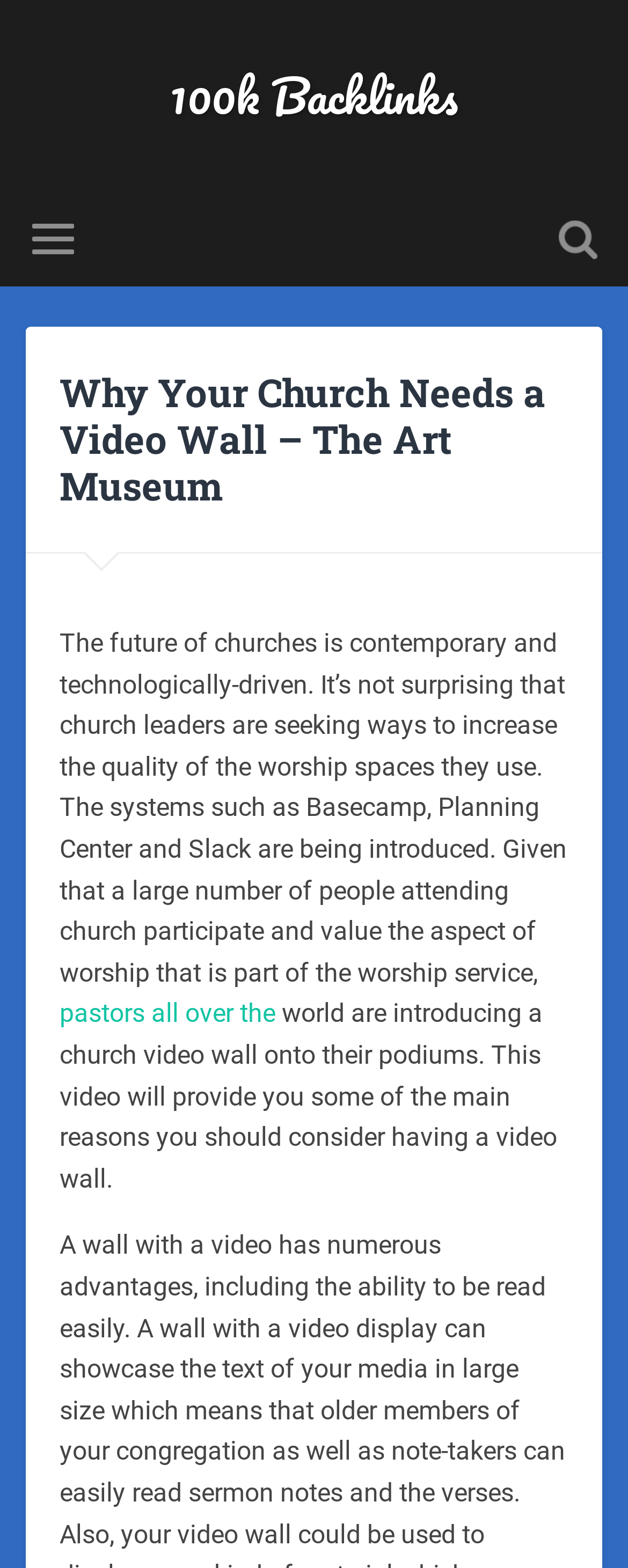What is the main reason for considering a video wall?
Please interpret the details in the image and answer the question thoroughly.

The webpage suggests that the main reason for considering a video wall is to enhance the worship experience for attendees, with the goal of providing a more engaging and contemporary worship service.